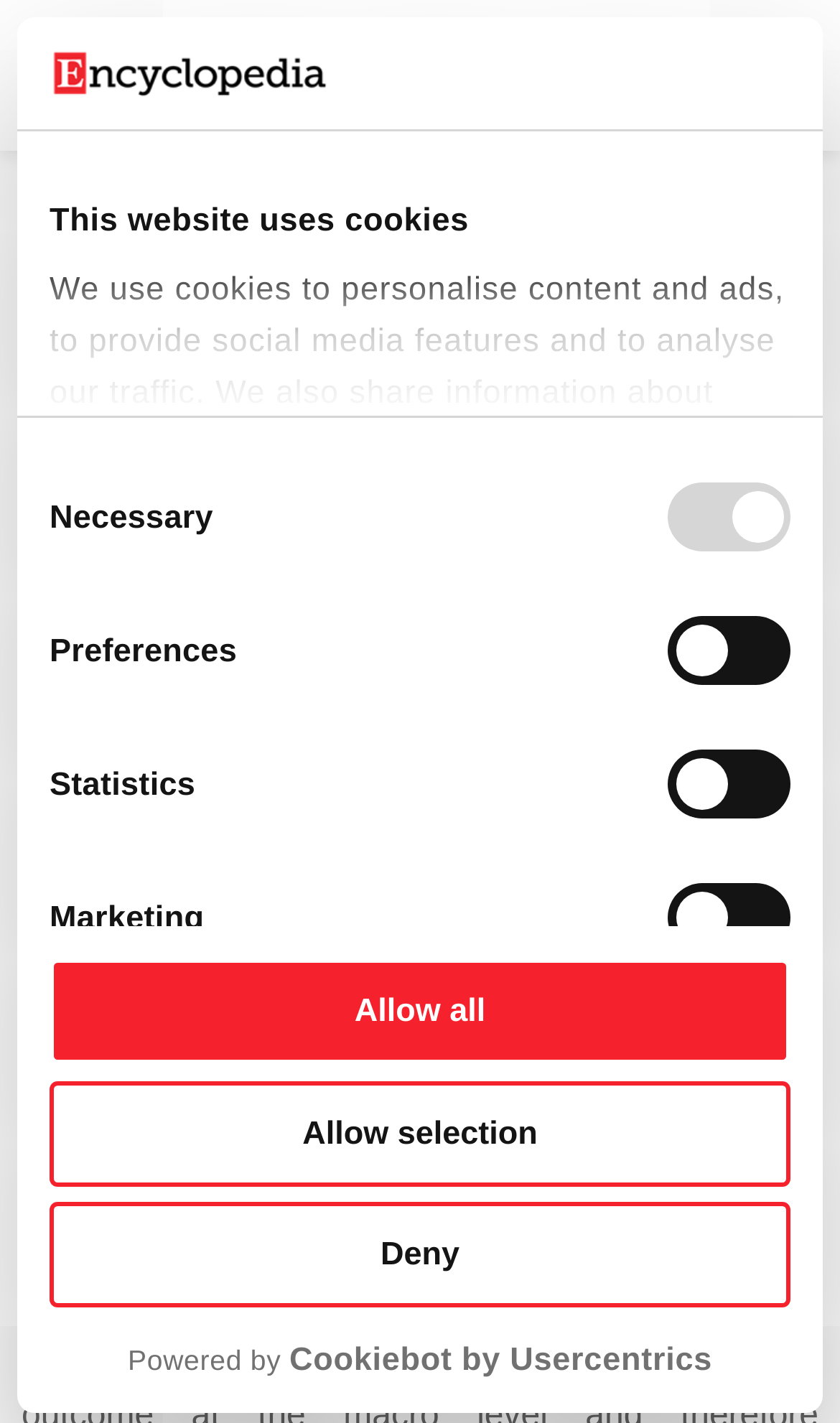Answer the question below using just one word or a short phrase: 
What is the relationship between Version 1 and Version 2?

They are compared